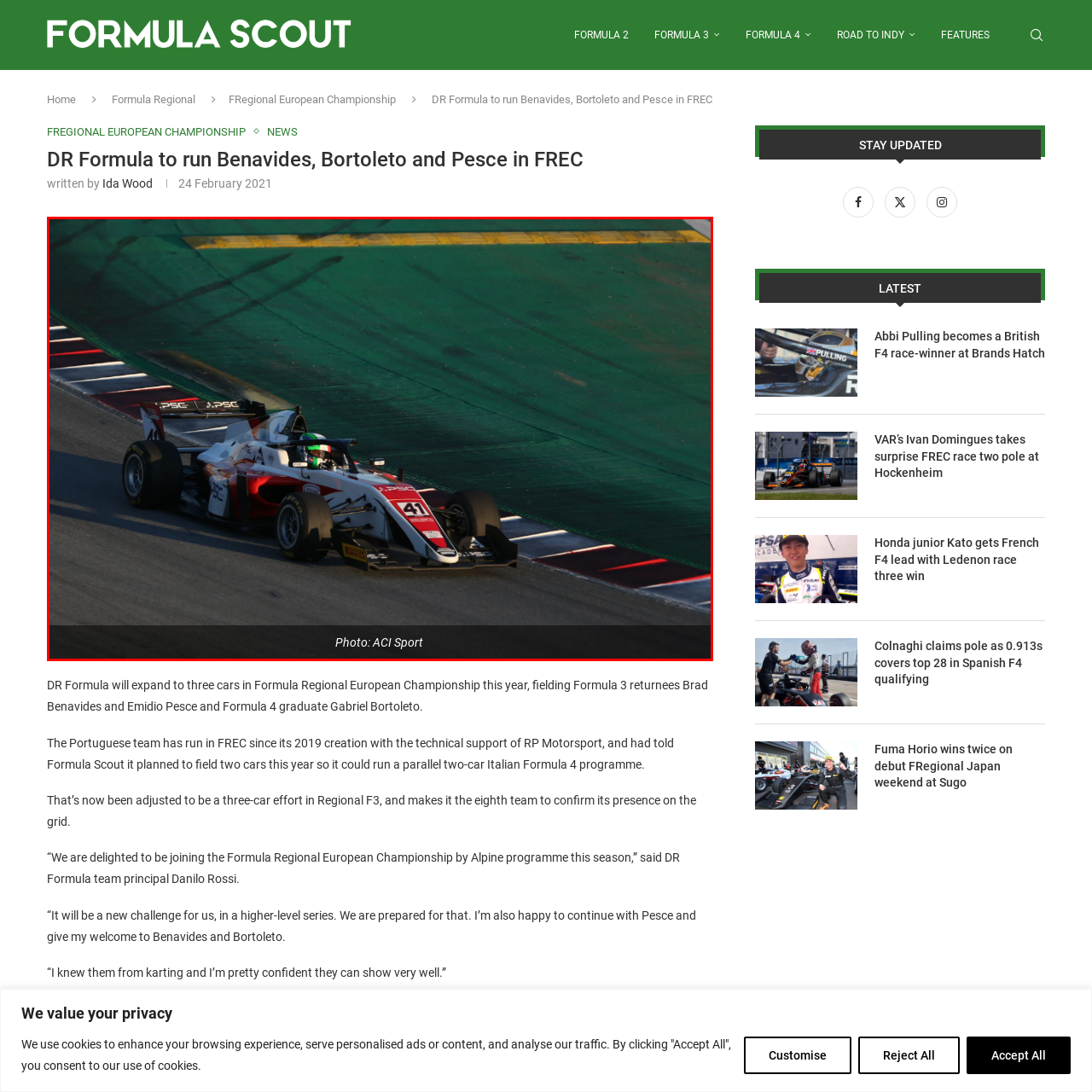Who is the credited organization for the photo?
Observe the part of the image inside the red bounding box and answer the question concisely with one word or a short phrase.

ACI Sport